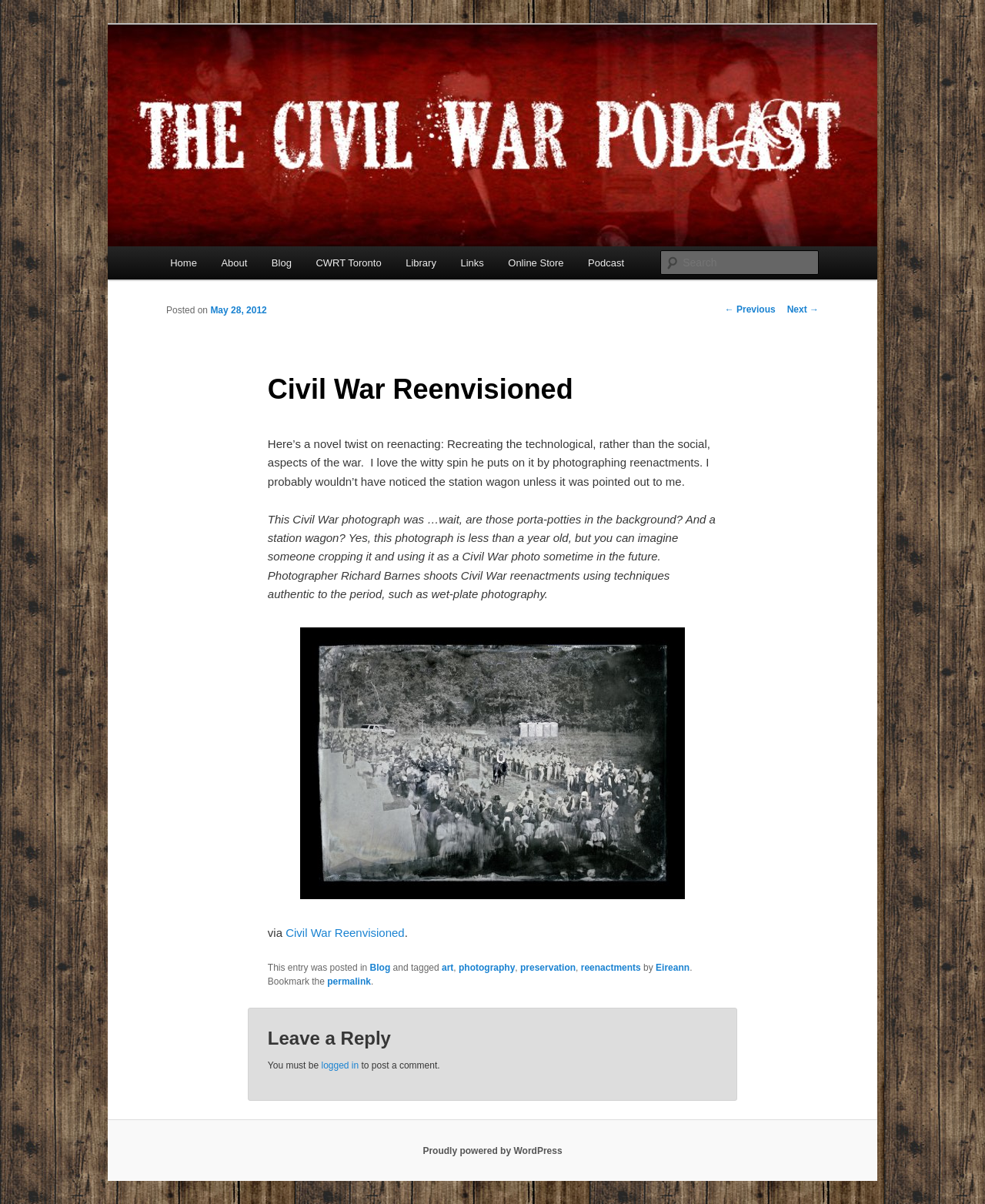Specify the bounding box coordinates of the area to click in order to execute this command: 'contact Kon Wapos Lodge'. The coordinates should consist of four float numbers ranging from 0 to 1, and should be formatted as [left, top, right, bottom].

None